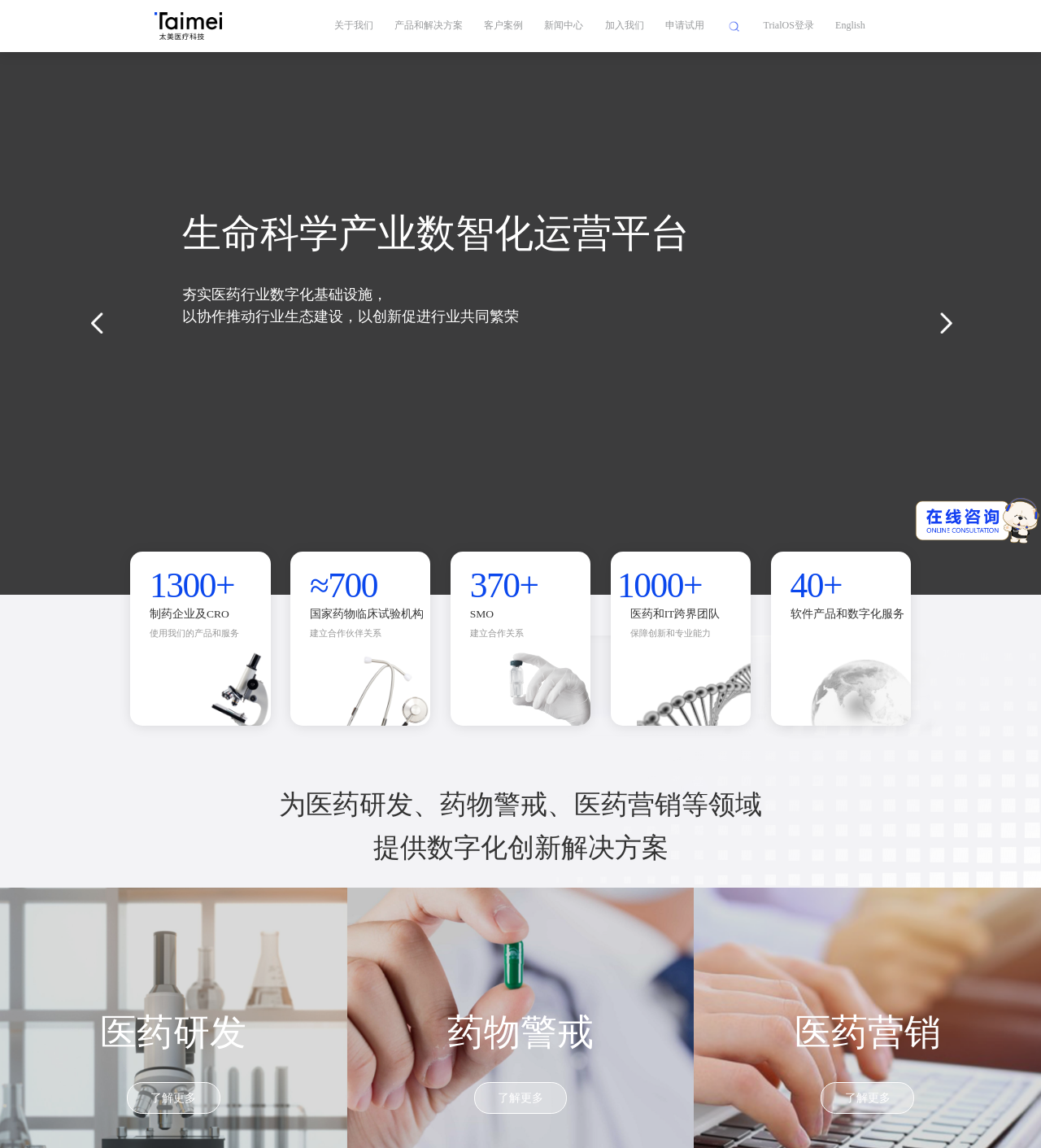What is the main focus of this platform?
Please look at the screenshot and answer using one word or phrase.

Medical industry